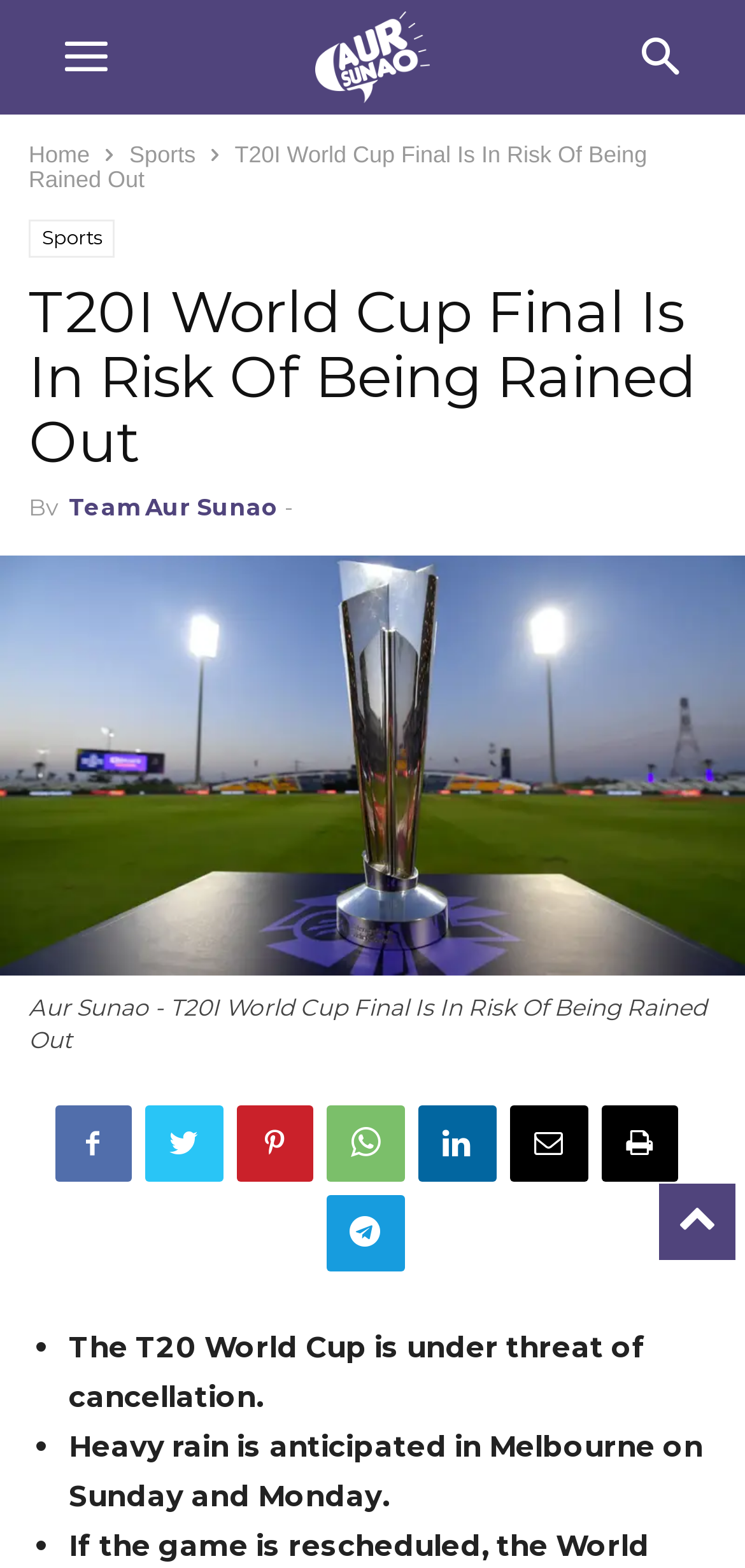Identify the headline of the webpage and generate its text content.

T20I World Cup Final Is In Risk Of Being Rained Out